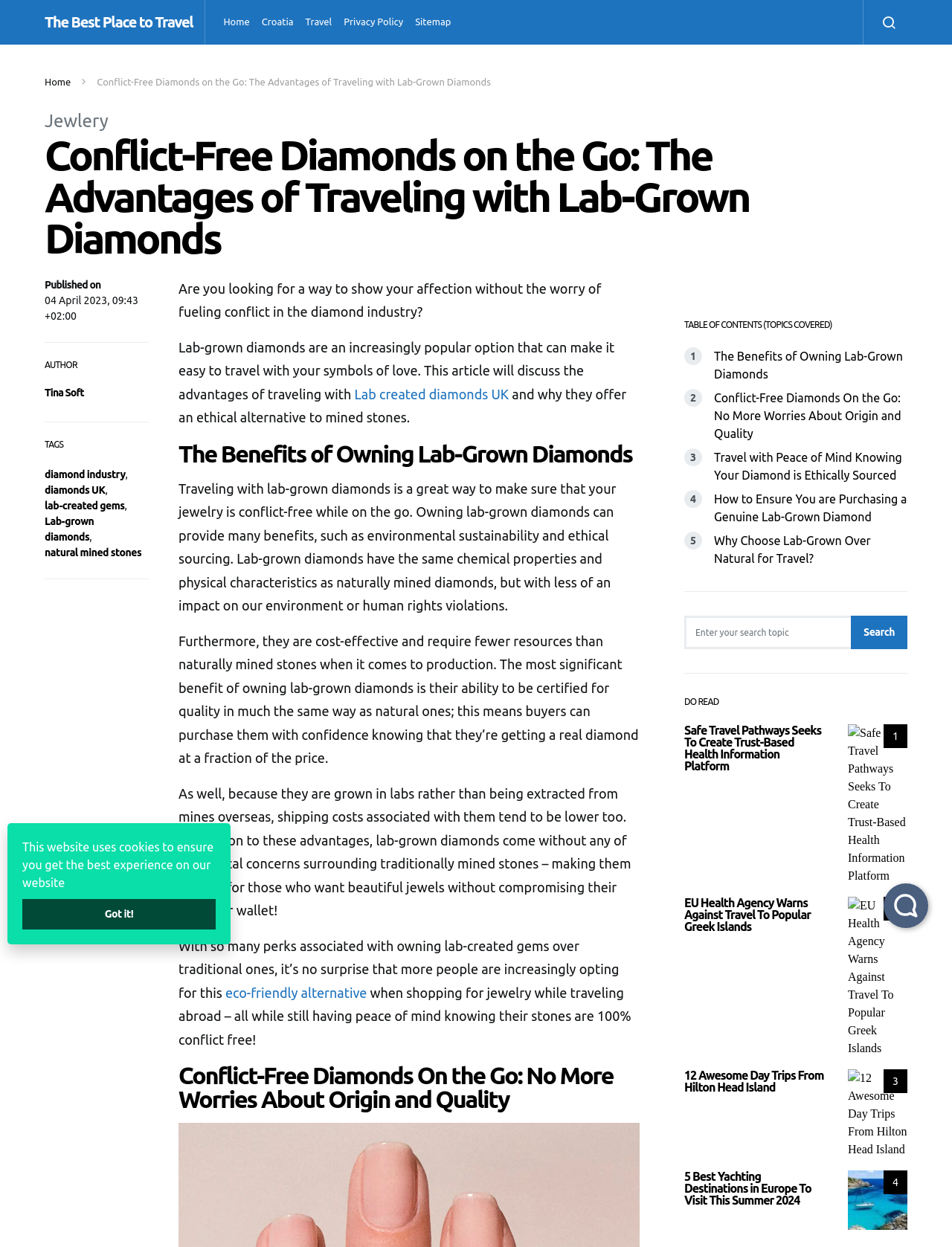Locate the bounding box coordinates of the element that should be clicked to execute the following instruction: "Read the article 'Safe Travel Pathways Seeks To Create Trust-Based Health Information Platform'".

[0.891, 0.546, 0.953, 0.675]